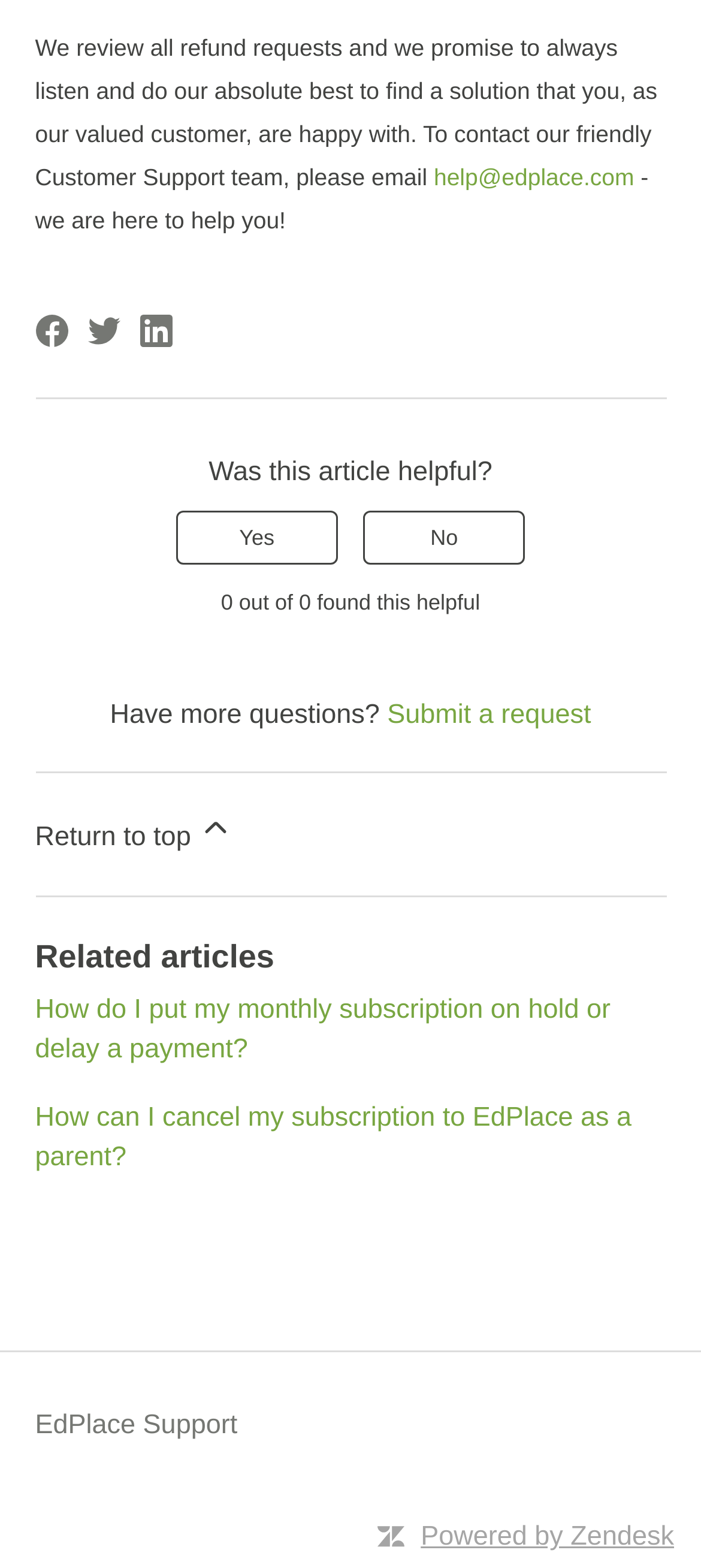What is the purpose of the 'Was this article helpful?' section?
Look at the screenshot and give a one-word or phrase answer.

To get user feedback